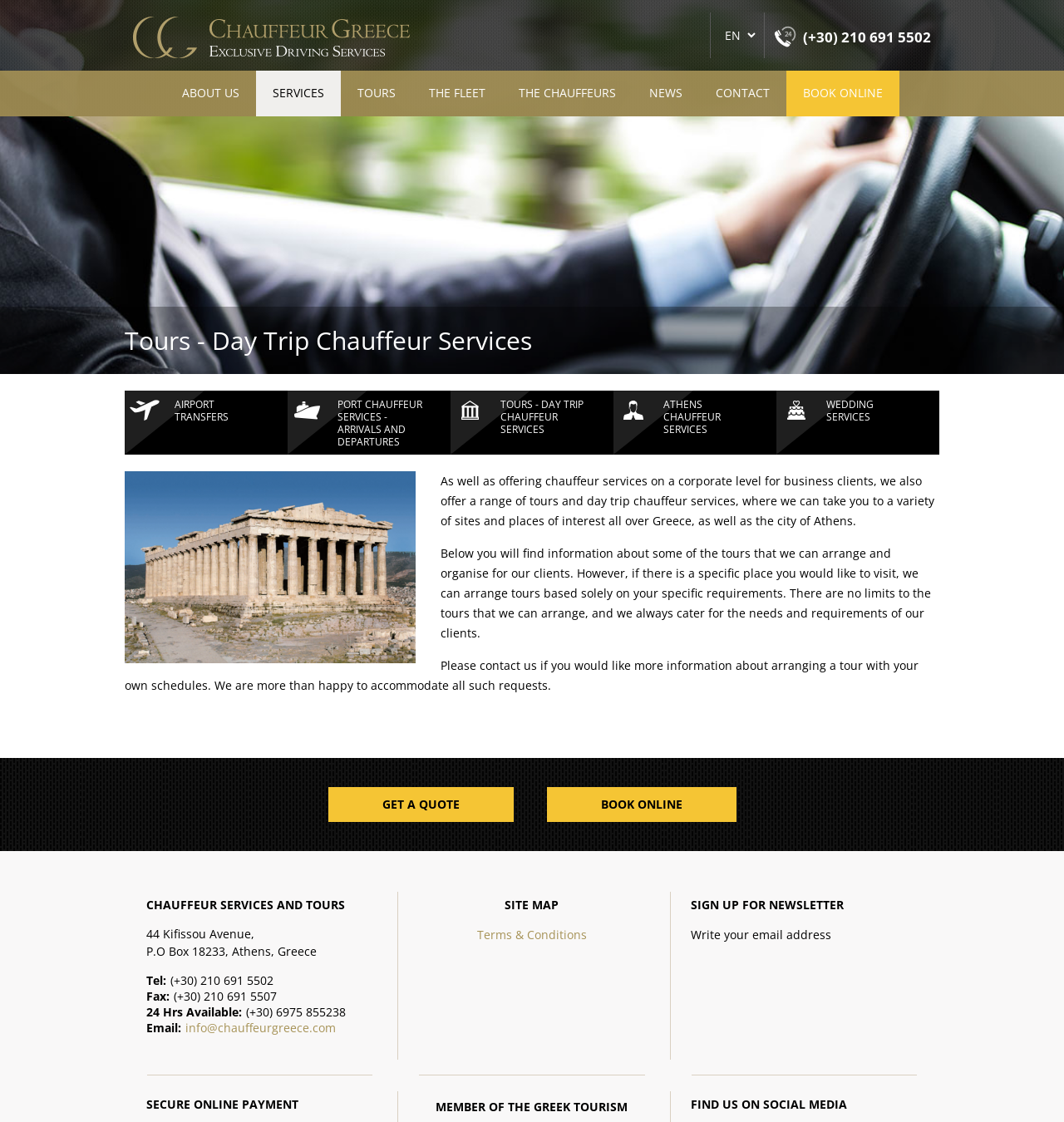Identify the bounding box coordinates of the region that needs to be clicked to carry out this instruction: "Click the 'TOURS' link". Provide these coordinates as four float numbers ranging from 0 to 1, i.e., [left, top, right, bottom].

[0.32, 0.063, 0.387, 0.104]